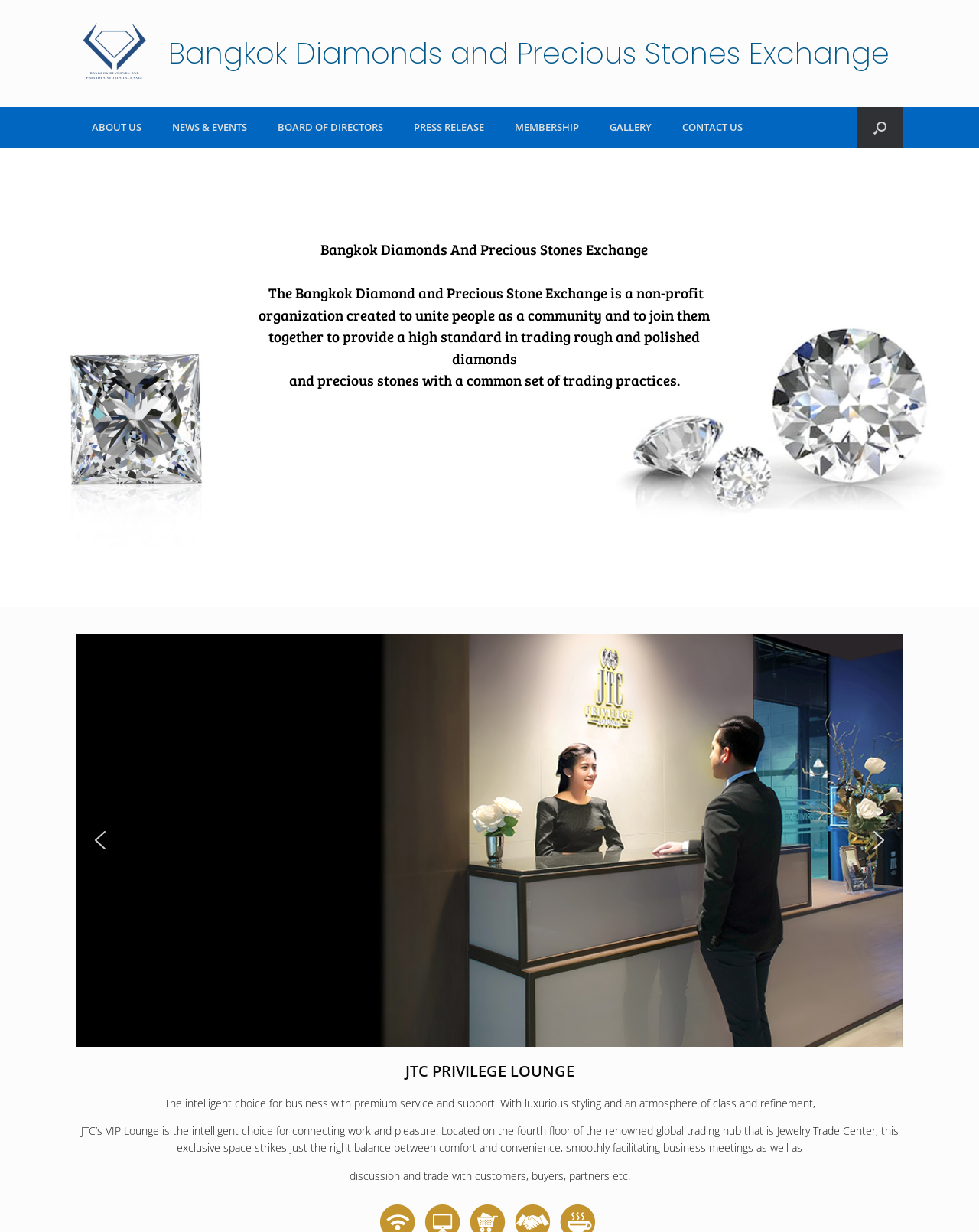What is the purpose of the JTC PRIVILEGE LOUNGE?
Using the image as a reference, deliver a detailed and thorough answer to the question.

The purpose of the JTC PRIVILEGE LOUNGE can be inferred from the text description which mentions 'facilitating business meetings as well as discussion and trade with customers, buyers, partners etc.'.